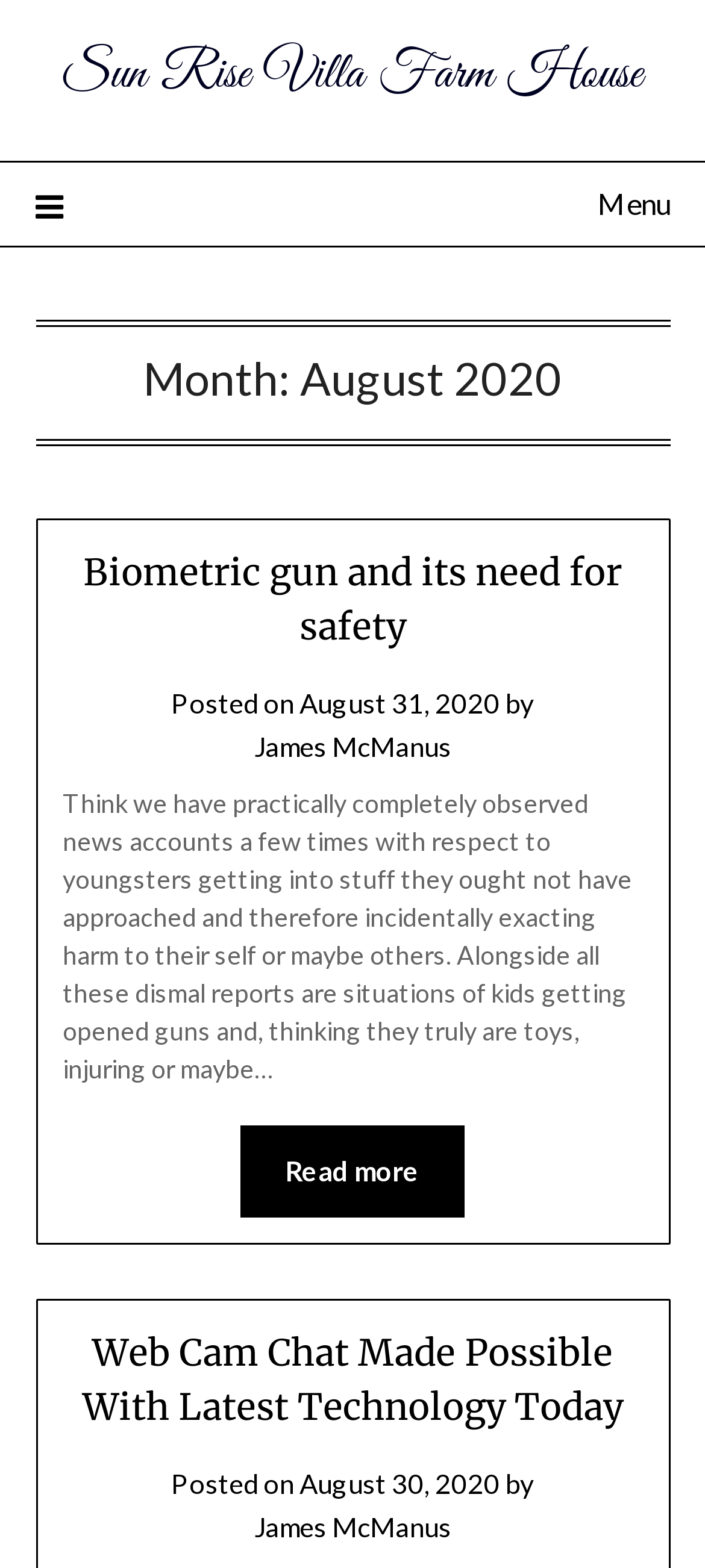Please determine the bounding box coordinates for the element that should be clicked to follow these instructions: "Click on the 'Sun Rise Villa Farm House' link".

[0.09, 0.026, 0.91, 0.069]